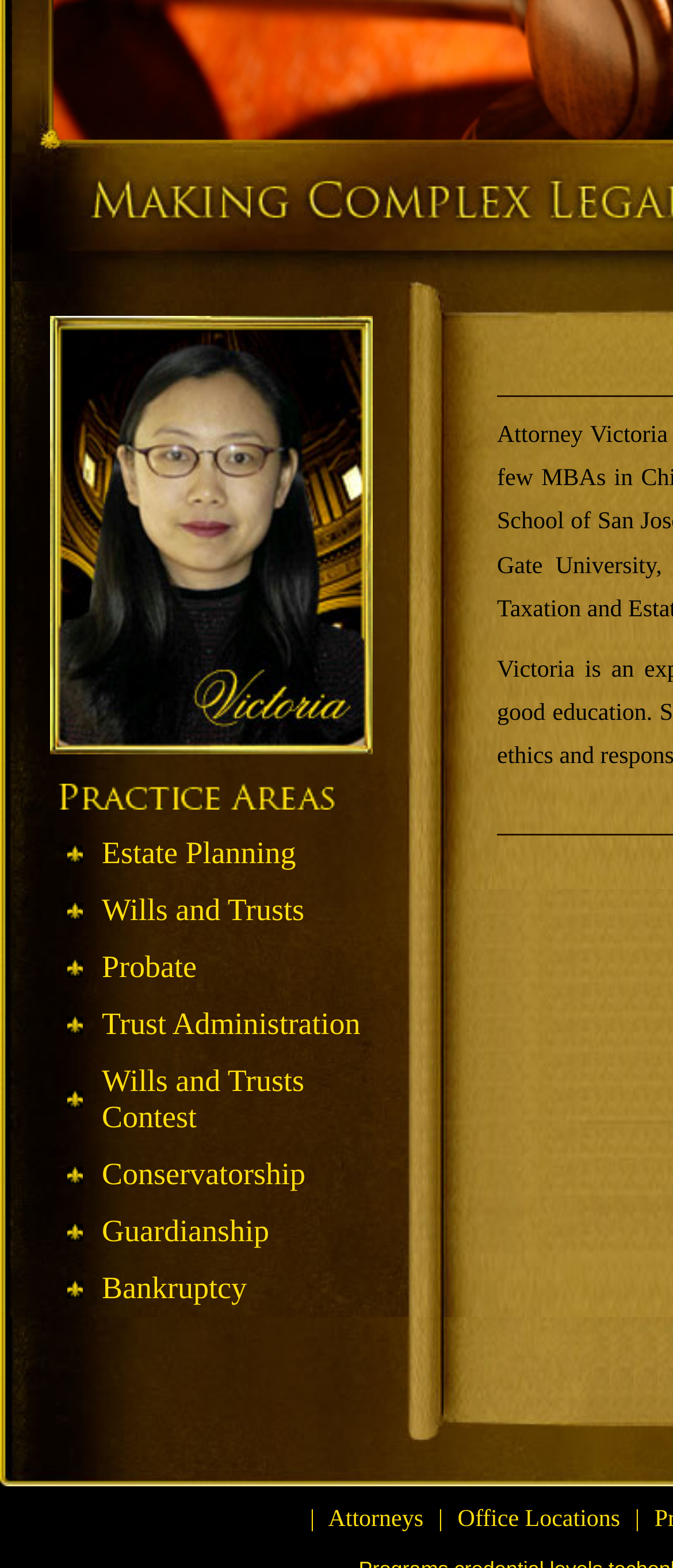Locate the bounding box of the UI element with the following description: "Terms of Service".

None